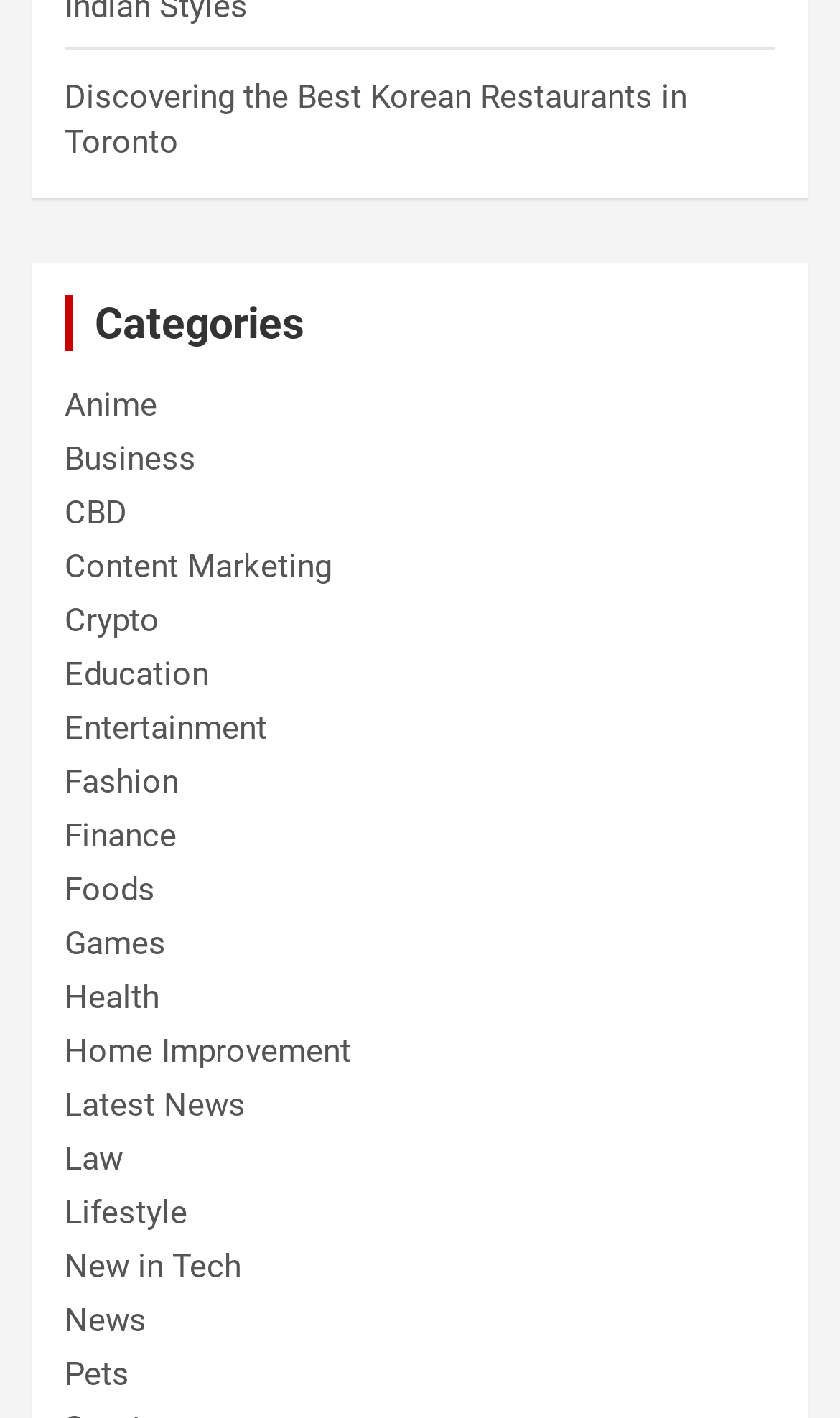Provide your answer in one word or a succinct phrase for the question: 
What is the first category listed?

Anime